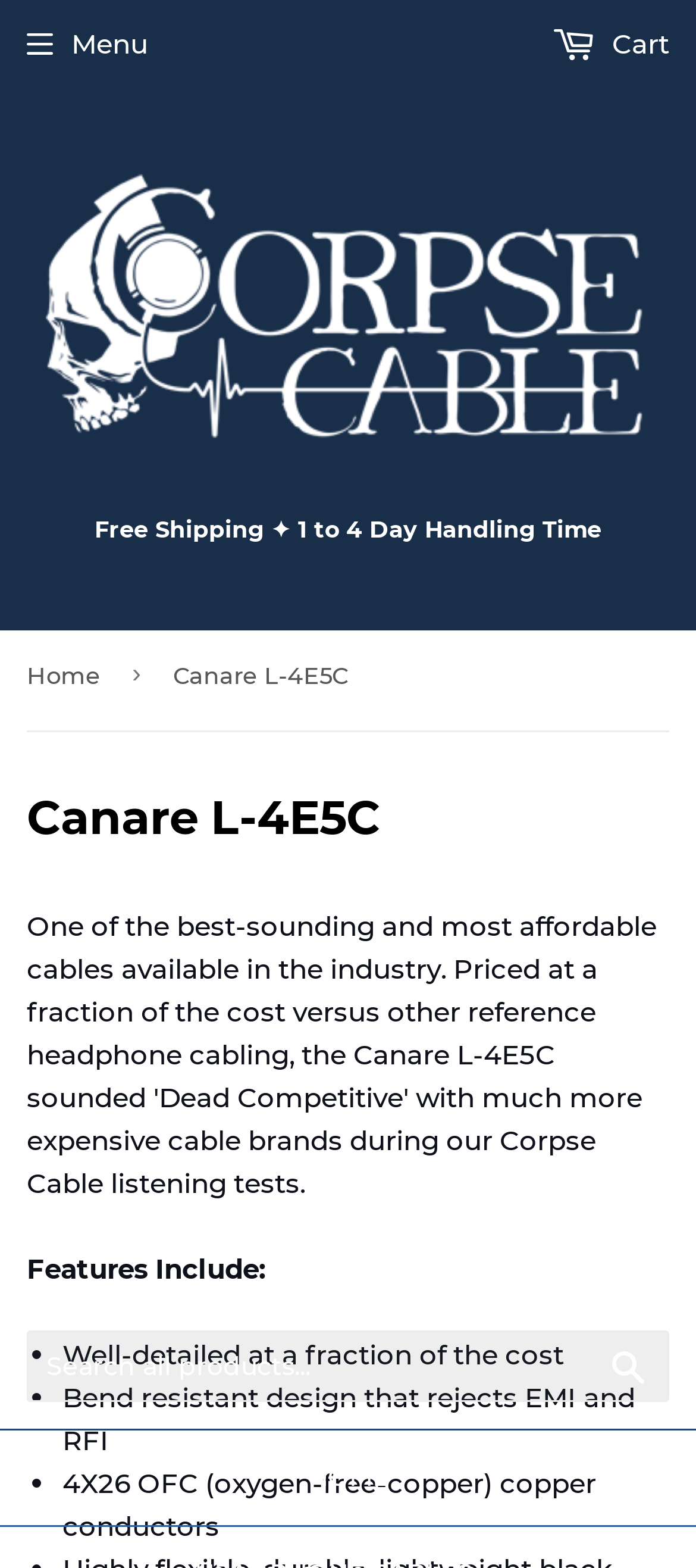Using the information in the image, give a detailed answer to the following question: Is there a search function on the webpage?

I noticed a search box and a search button on the webpage, which indicates that there is a search function available.